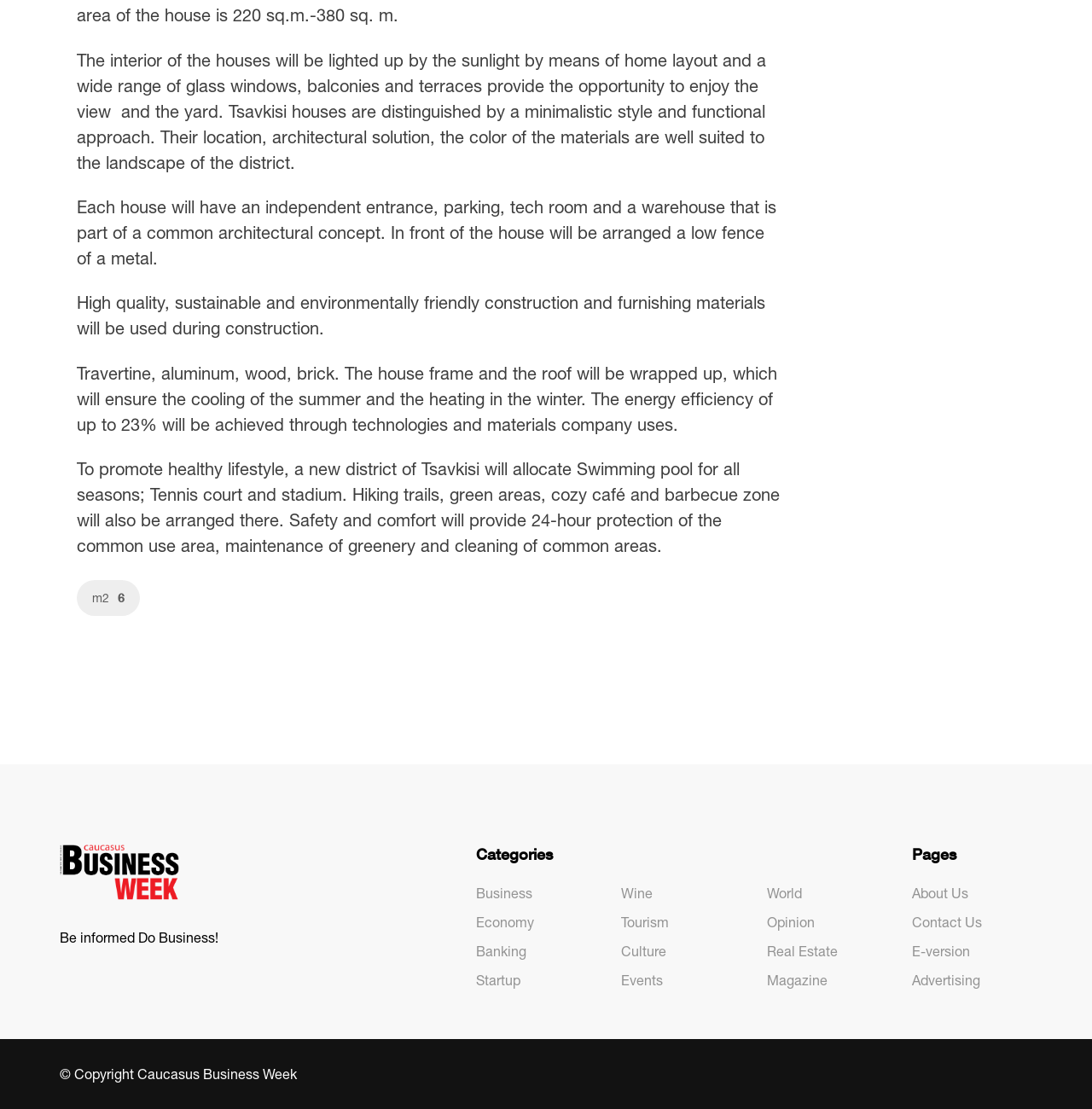Given the element description World, specify the bounding box coordinates of the corresponding UI element in the format (top-left x, top-left y, bottom-right x, bottom-right y). All values must be between 0 and 1.

[0.702, 0.799, 0.734, 0.812]